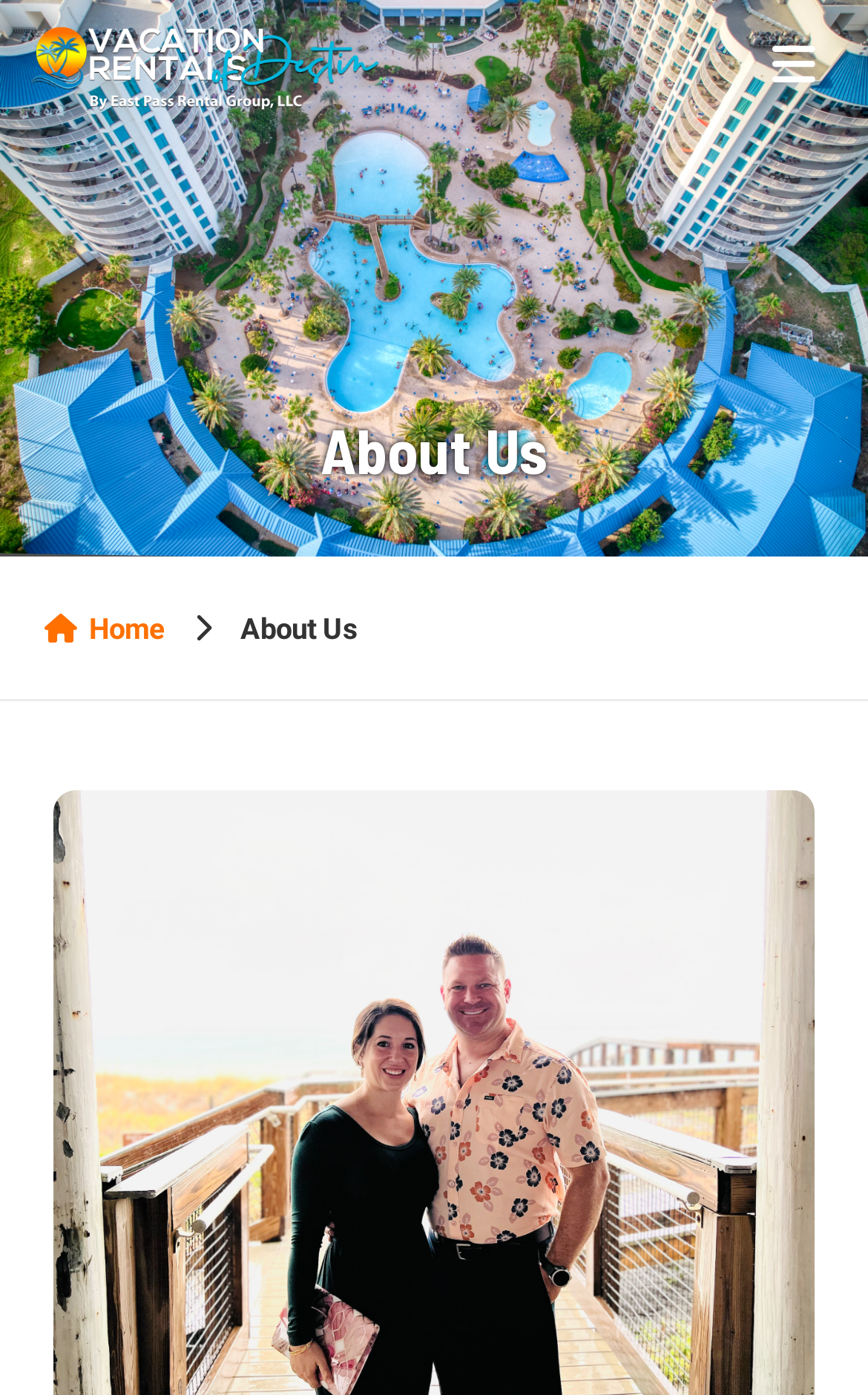Given the element description Home, identify the bounding box coordinates for the UI element on the webpage screenshot. The format should be (top-left x, top-left y, bottom-right x, bottom-right y), with values between 0 and 1.

[0.051, 0.439, 0.19, 0.463]